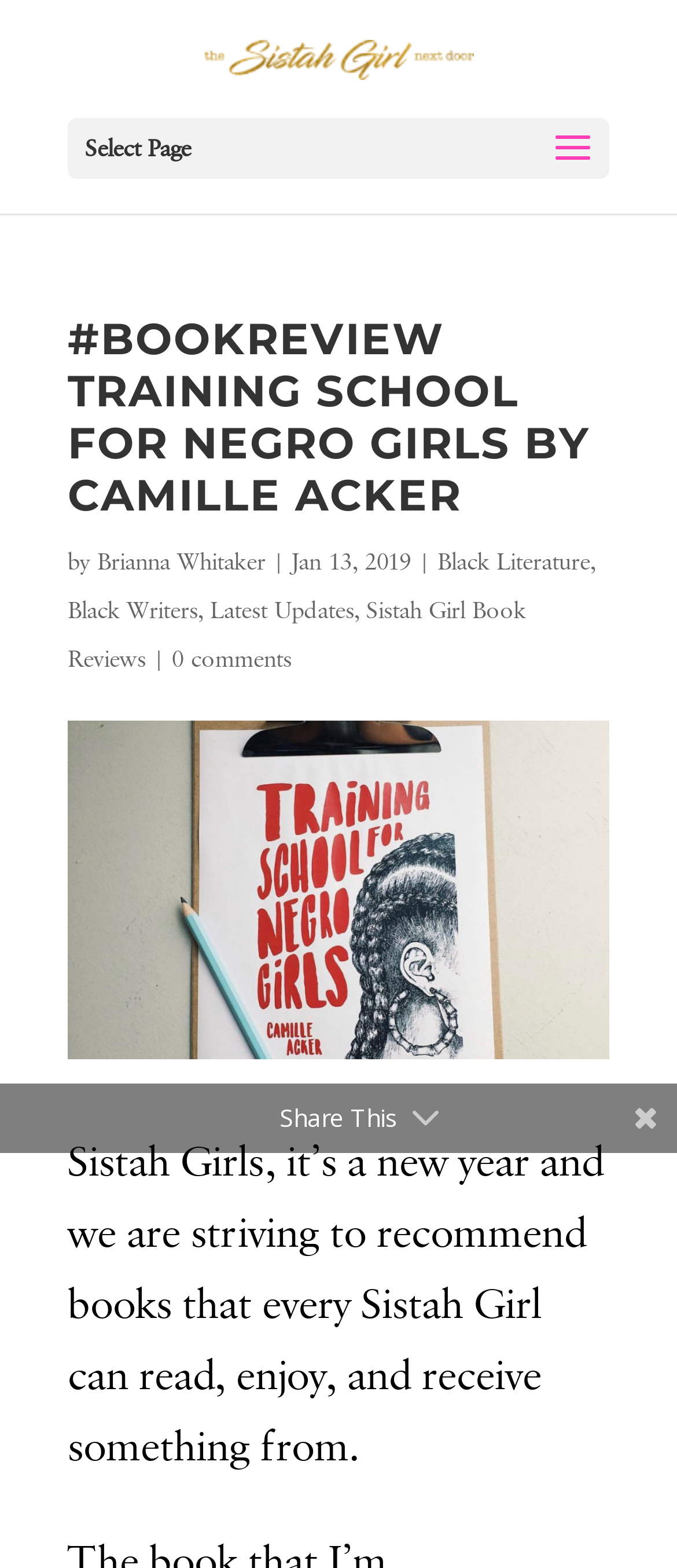Find the bounding box coordinates for the area that must be clicked to perform this action: "View the book cover".

[0.1, 0.46, 0.9, 0.676]